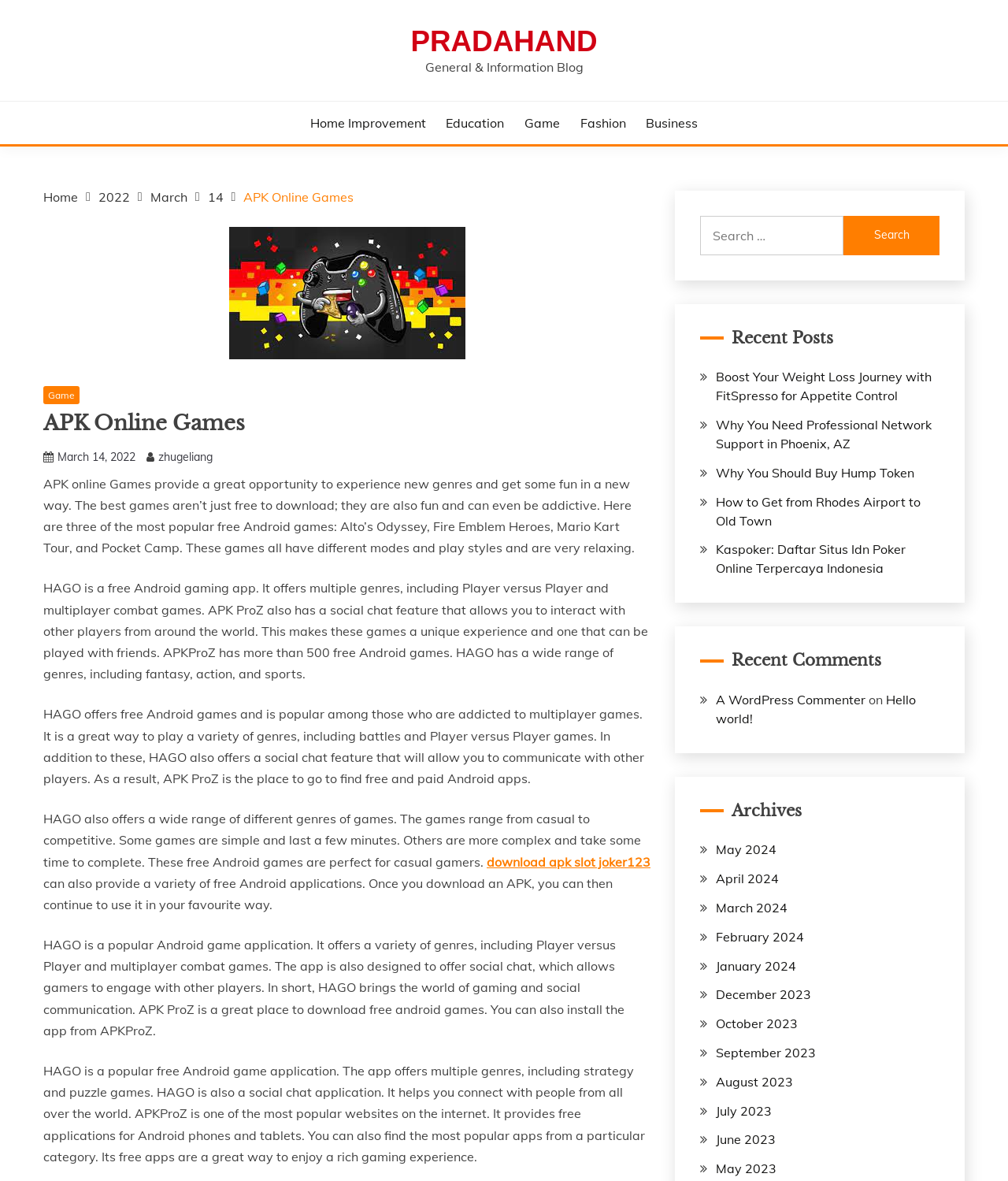Please identify the coordinates of the bounding box that should be clicked to fulfill this instruction: "Search for something".

[0.694, 0.183, 0.932, 0.216]